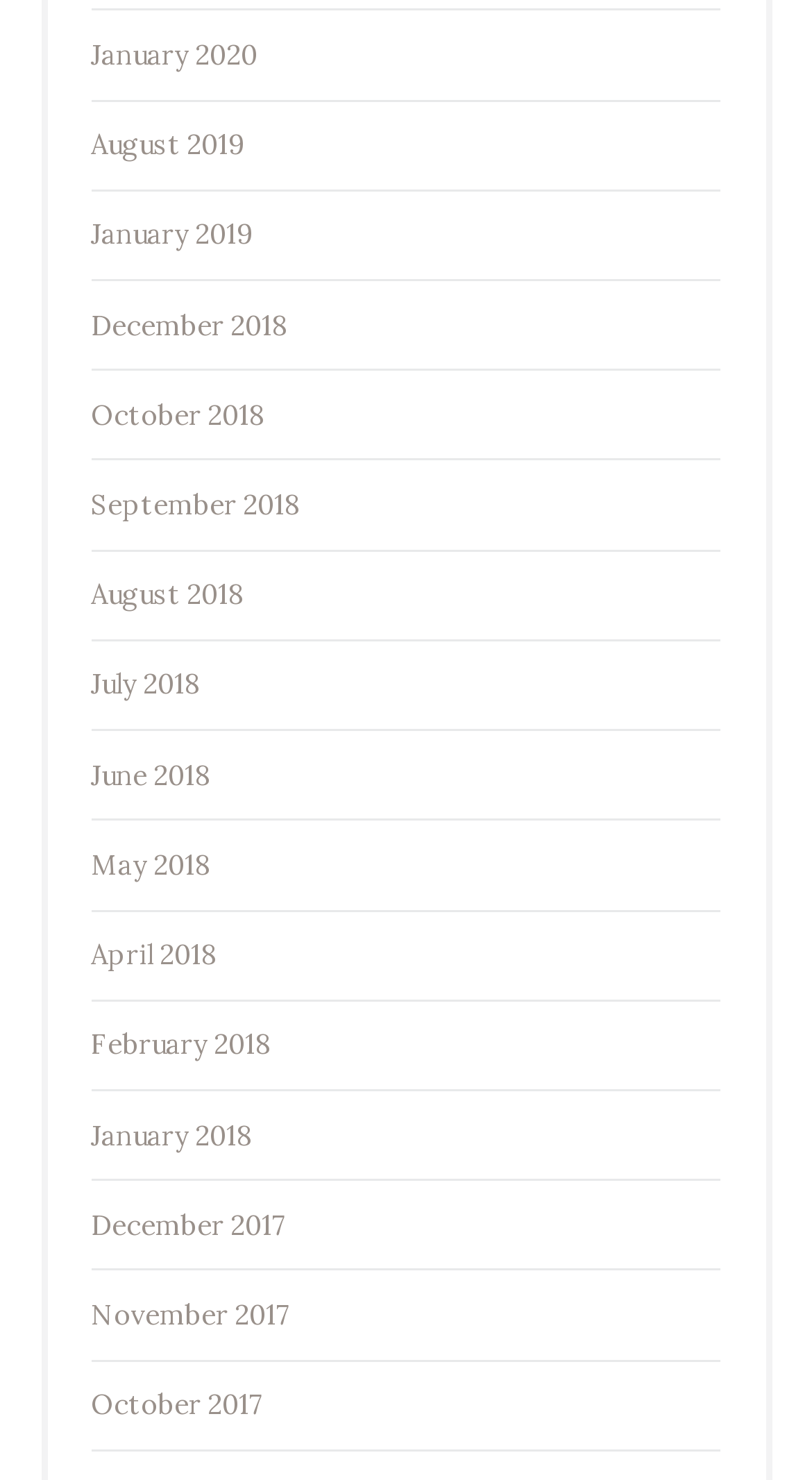Find the bounding box coordinates of the element you need to click on to perform this action: 'view January 2019'. The coordinates should be represented by four float values between 0 and 1, in the format [left, top, right, bottom].

[0.112, 0.147, 0.312, 0.171]